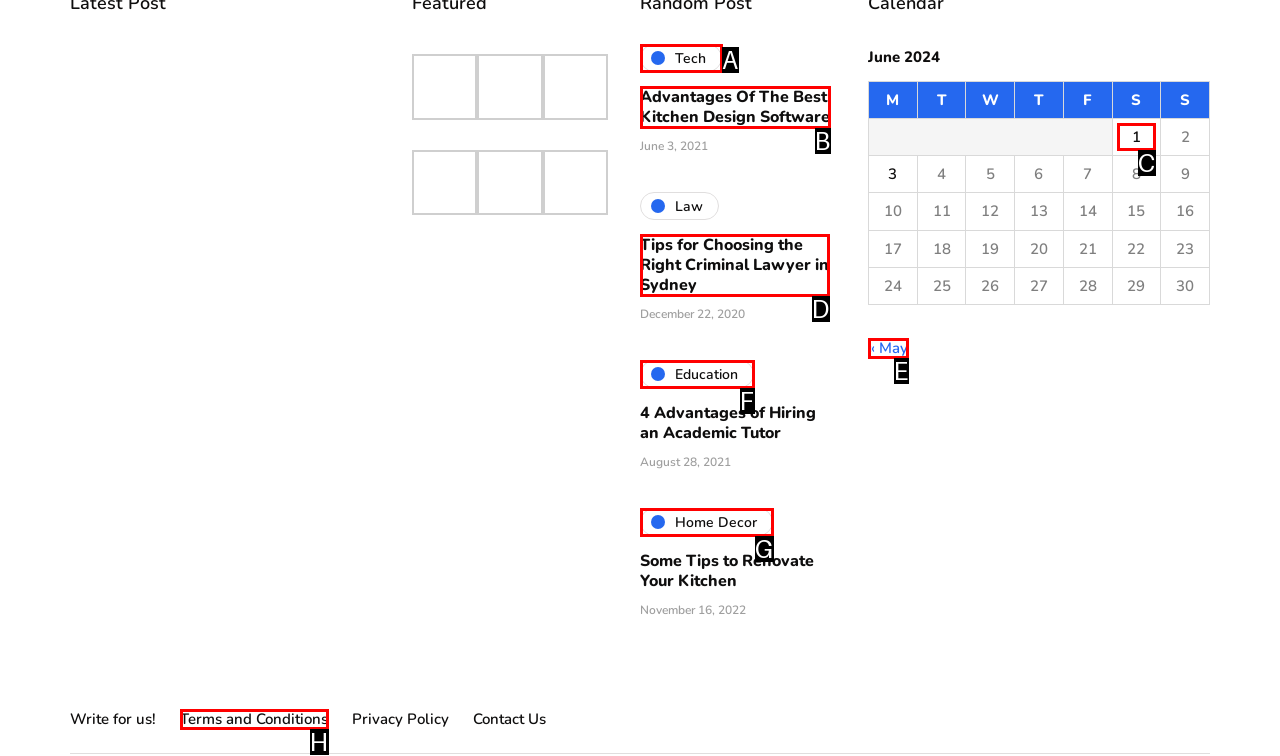Decide which HTML element to click to complete the task: Click on the 'Home Decor' link Provide the letter of the appropriate option.

G